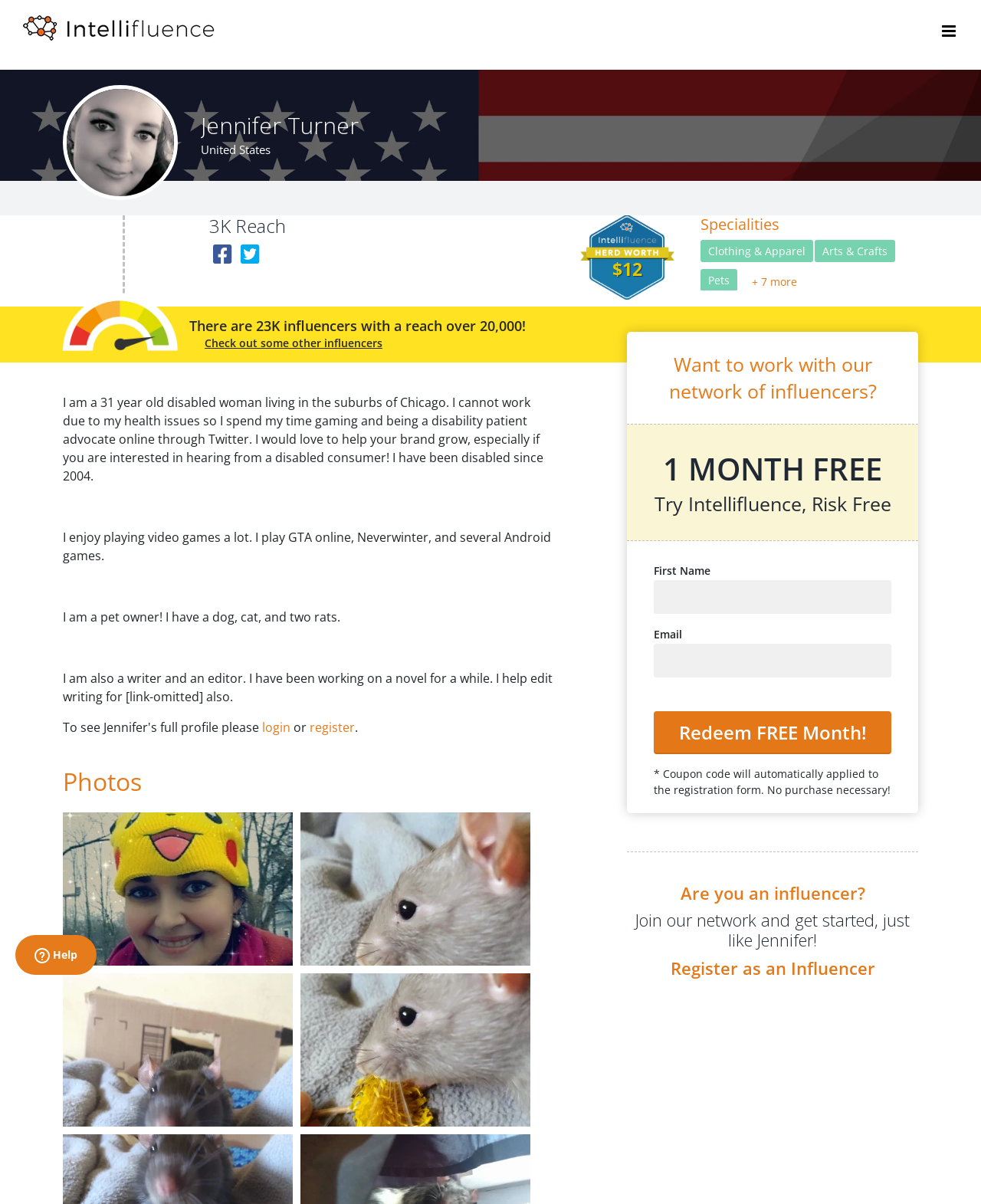Consider the image and give a detailed and elaborate answer to the question: 
What is the name of the platform?

On the webpage, the logo and the name 'Intellifluence' are displayed, which indicates that this is the name of the platform.